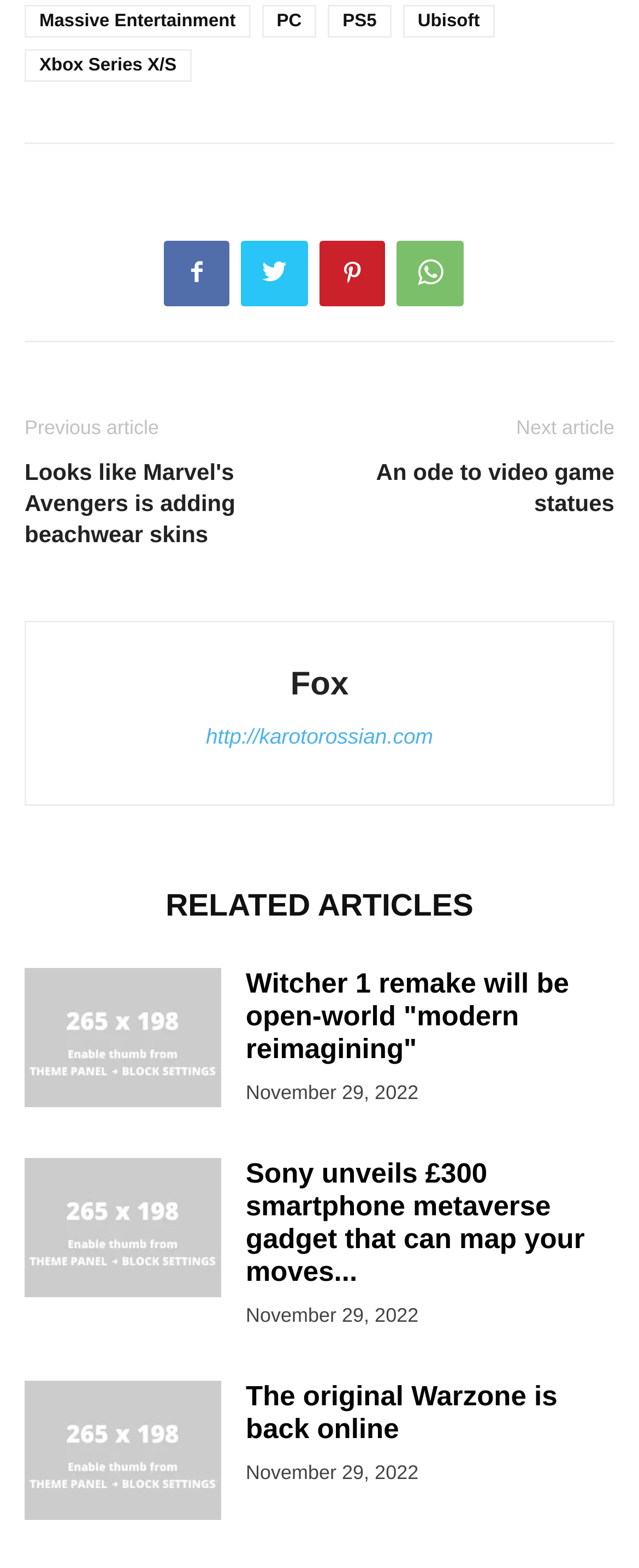Answer the question below using just one word or a short phrase: 
On which date were the related articles published?

November 29, 2022